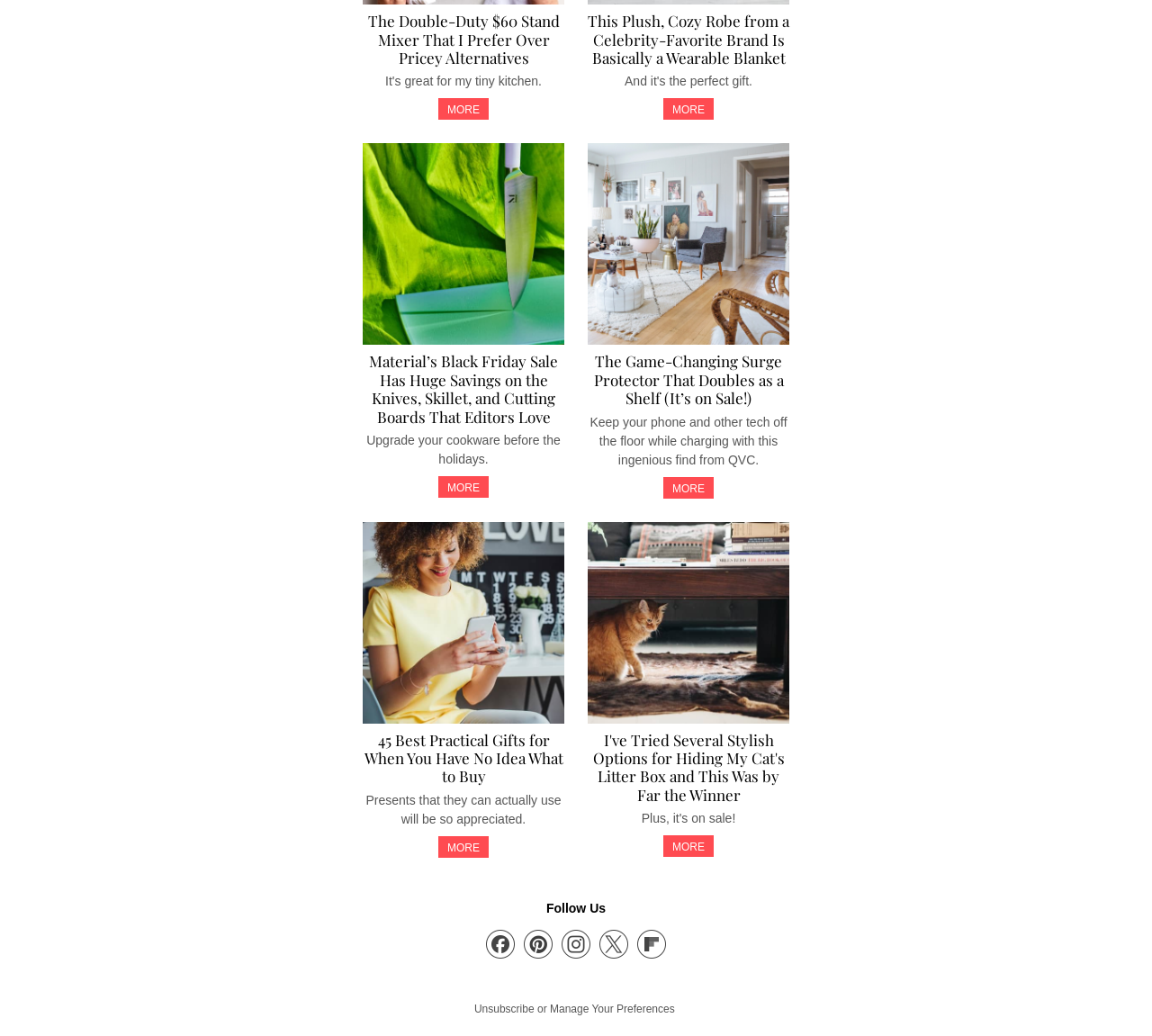Identify the bounding box for the UI element that is described as follows: "MORE".

[0.38, 0.807, 0.424, 0.828]